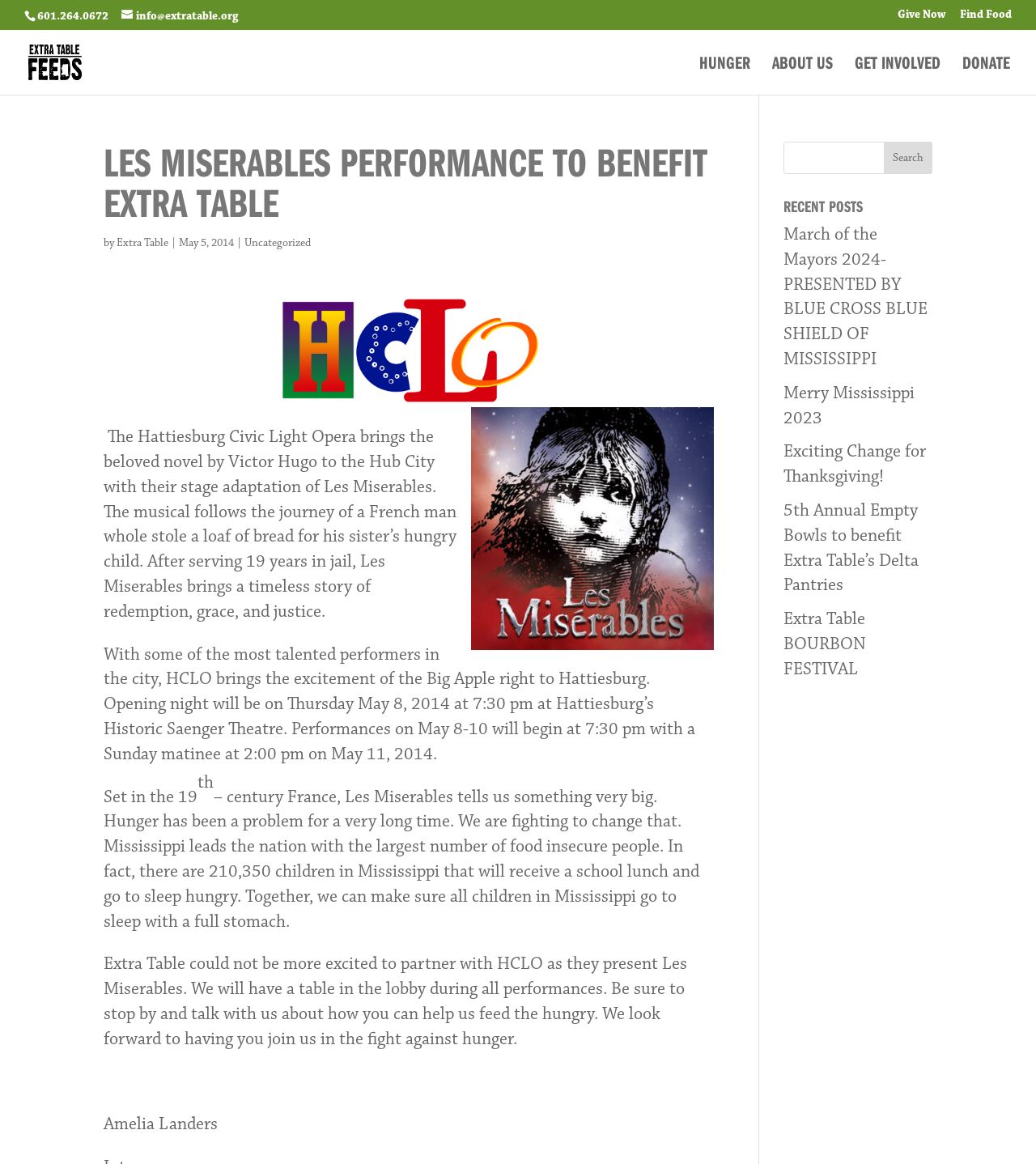Identify the title of the webpage and provide its text content.

LES MISERABLES PERFORMANCE TO BENEFIT EXTRA TABLE